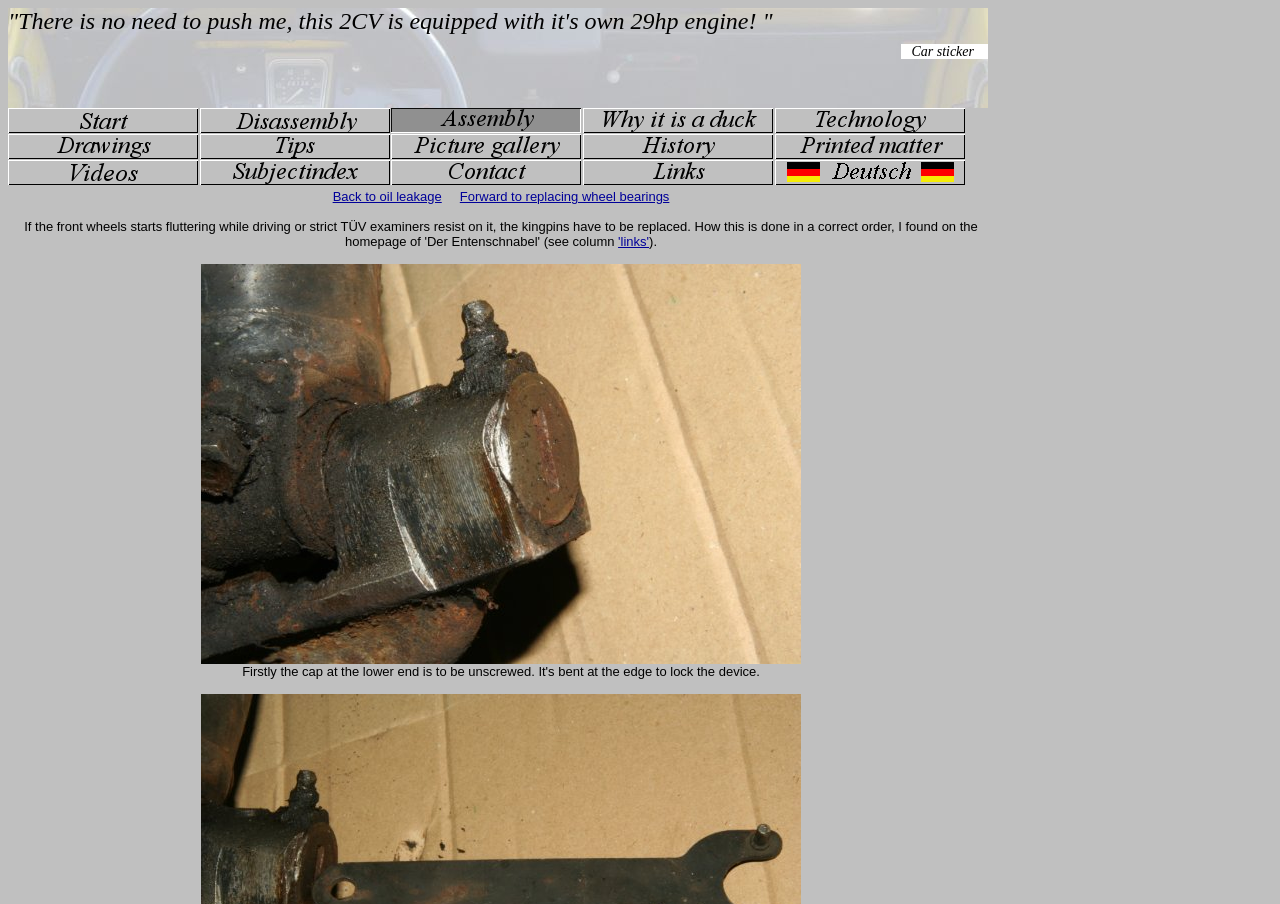Please answer the following question using a single word or phrase: What is the text next to the link 'Back to oil leakage'?

none